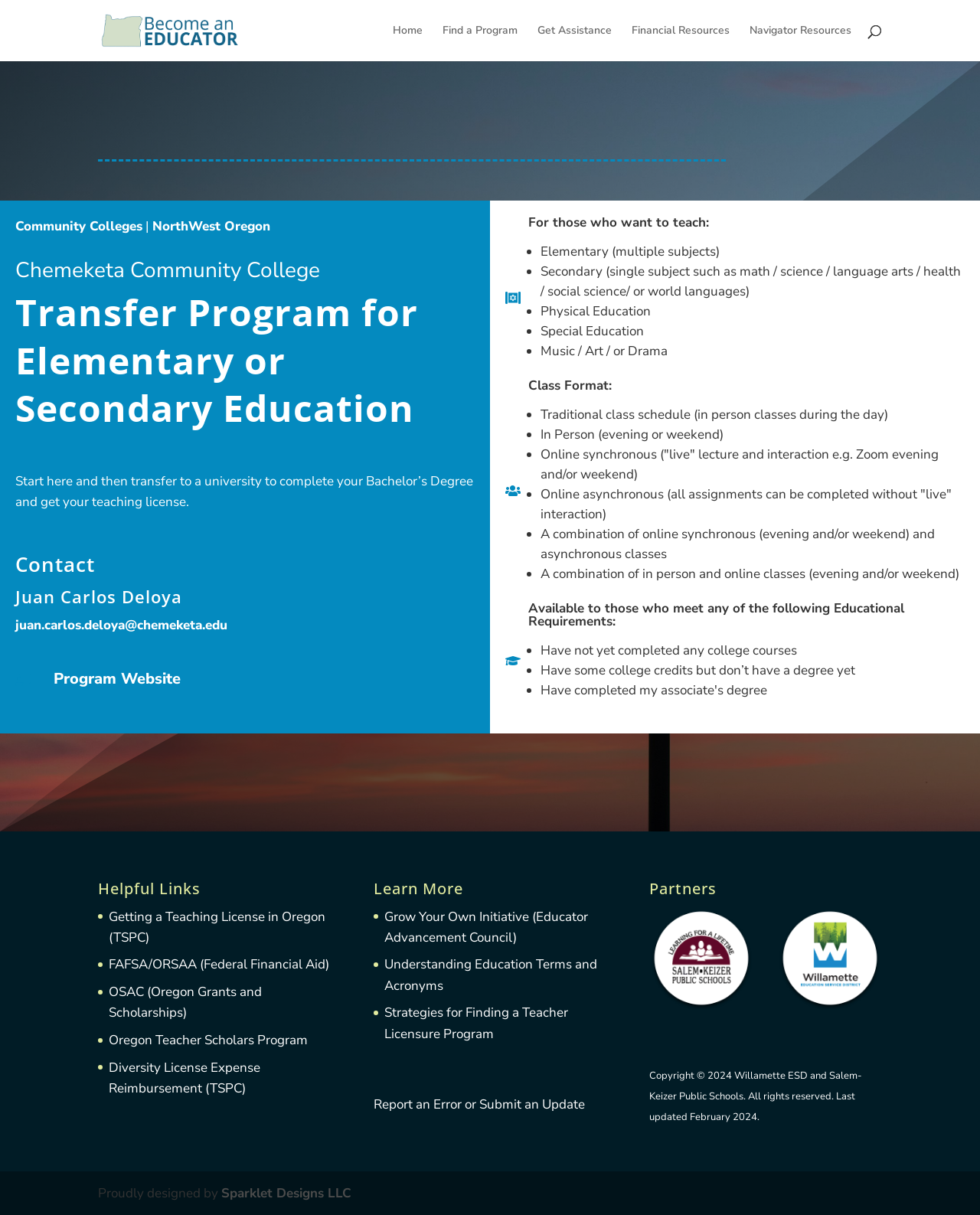Please determine the bounding box coordinates, formatted as (top-left x, top-left y, bottom-right x, bottom-right y), with all values as floating point numbers between 0 and 1. Identify the bounding box of the region described as: Community Colleges

[0.016, 0.179, 0.145, 0.194]